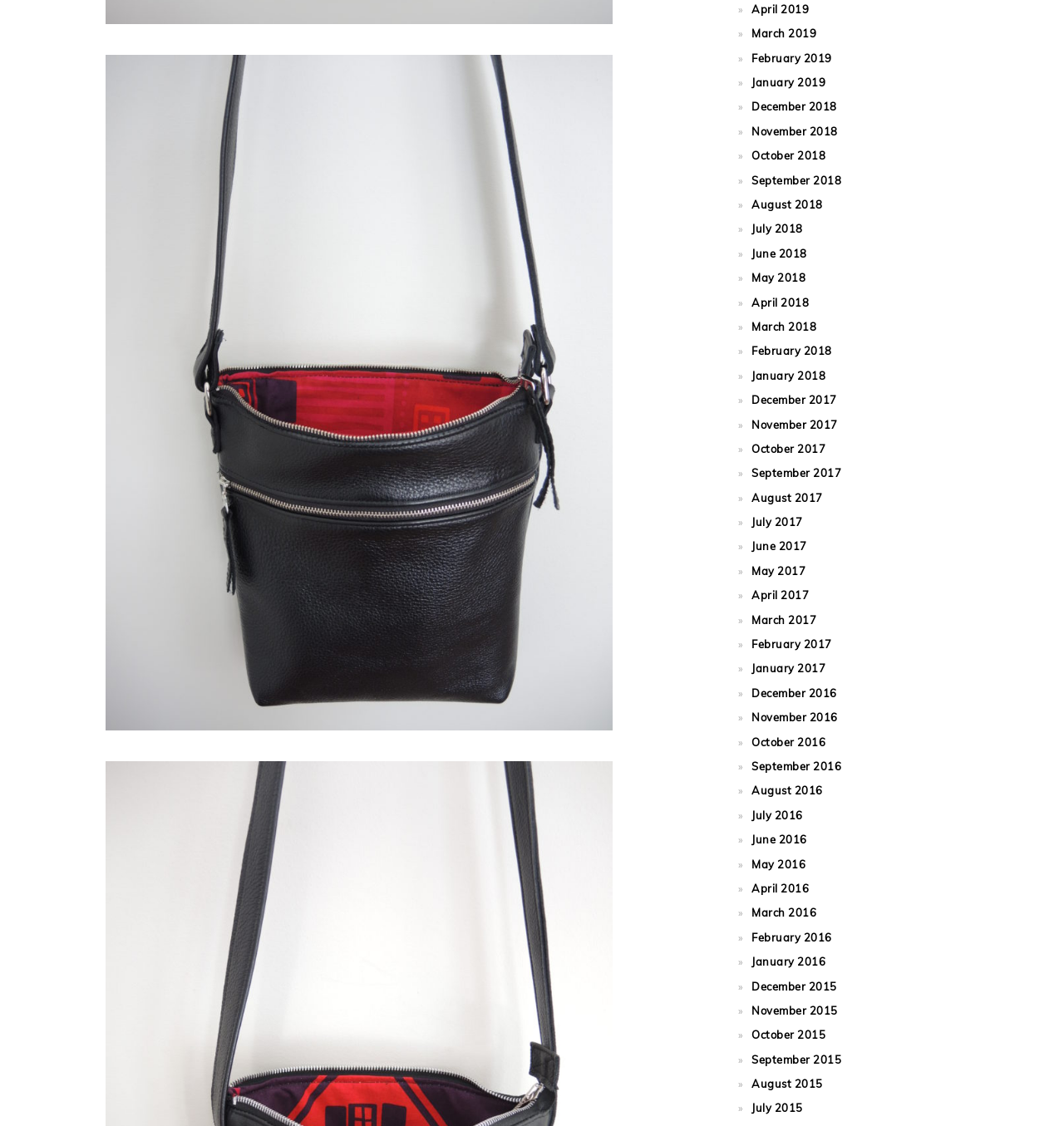Are the months listed in chronological order?
Refer to the image and give a detailed response to the question.

I examined the links on the webpage and found that the months are listed in reverse chronological order, with the most recent month (April 2019) at the top and the earliest month (July 2015) at the bottom.